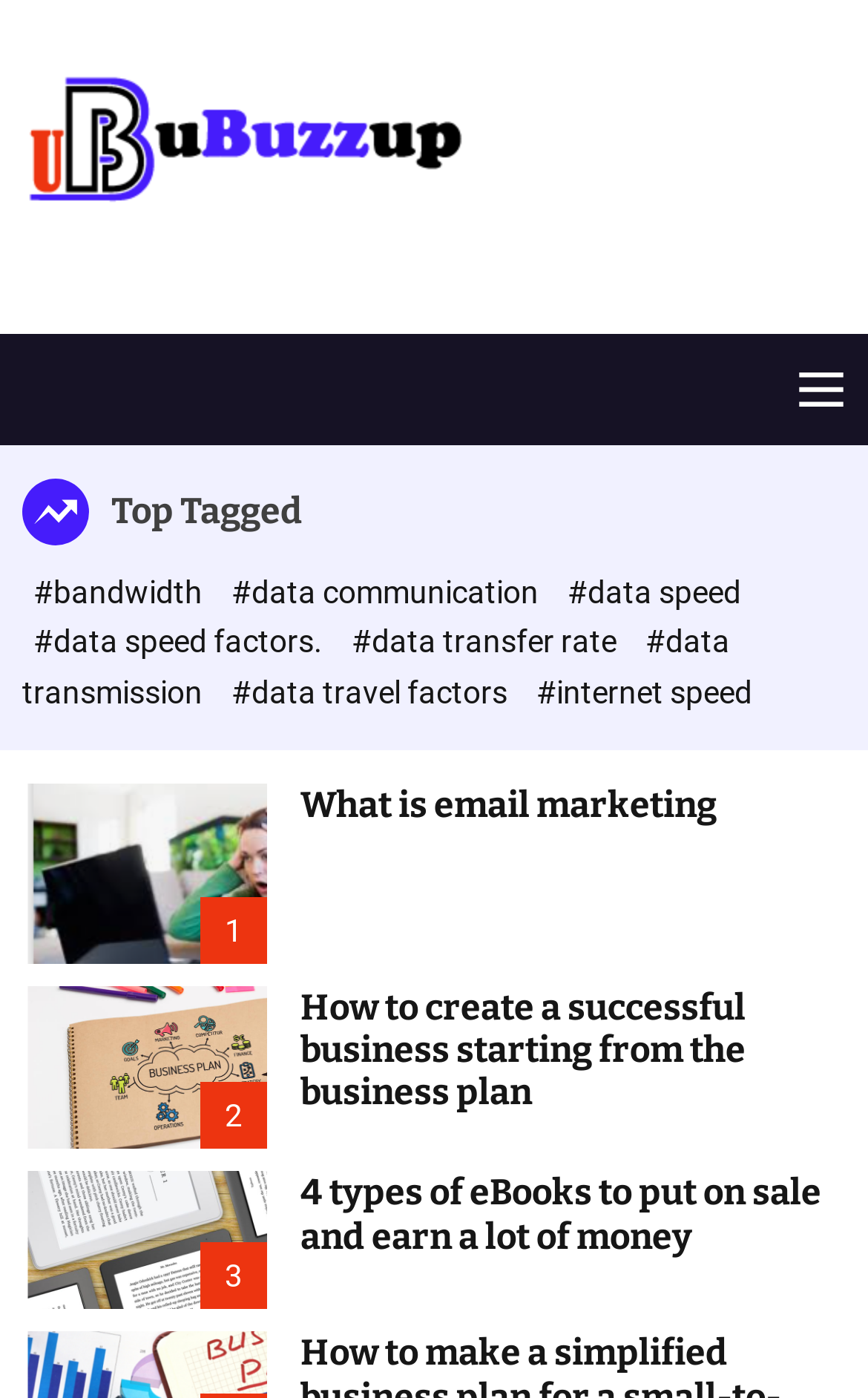Please locate the clickable area by providing the bounding box coordinates to follow this instruction: "View posts from 2023".

None